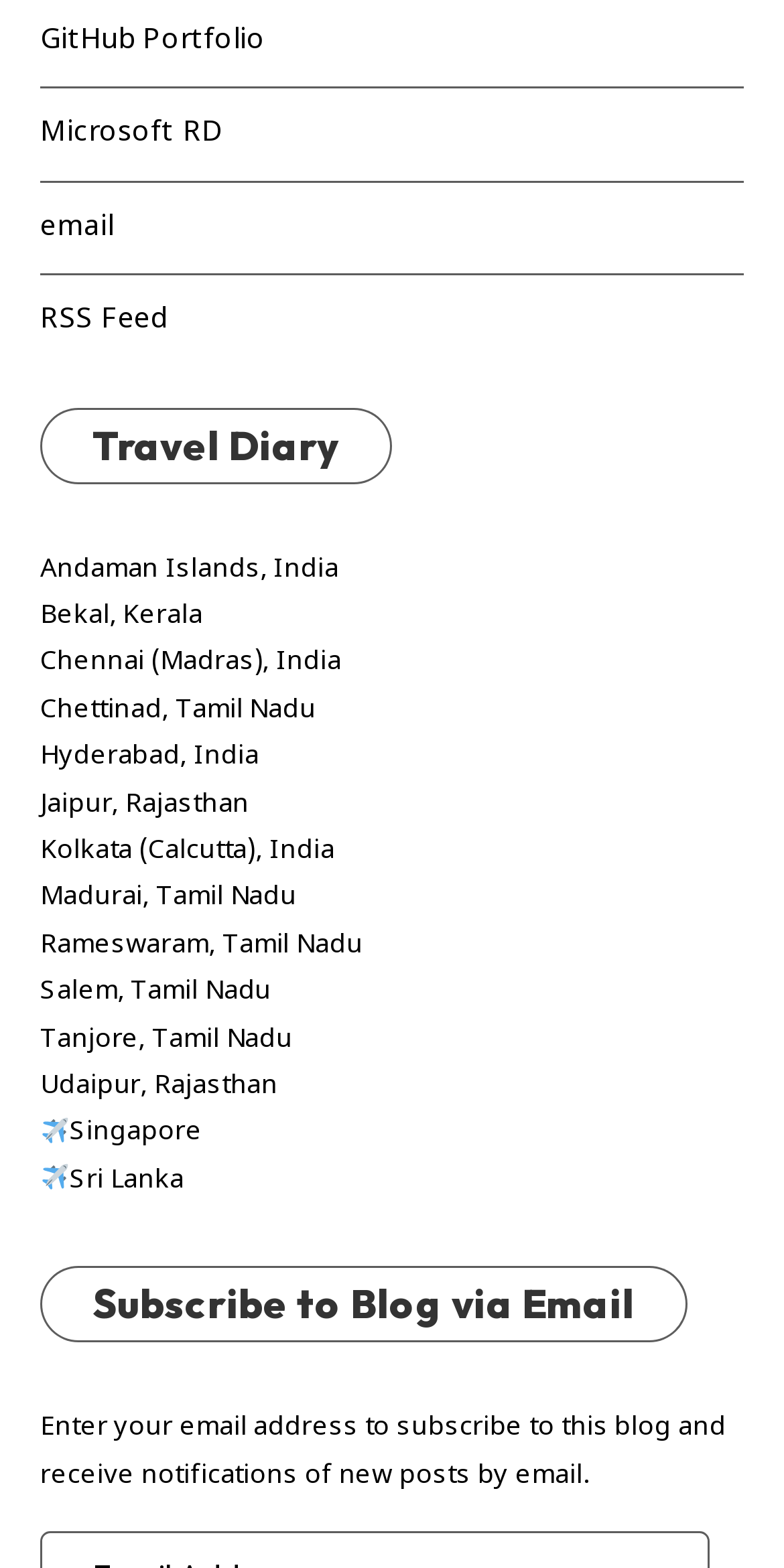Identify the bounding box coordinates for the element you need to click to achieve the following task: "View posts from Chennai (Madras), India". The coordinates must be four float values ranging from 0 to 1, formatted as [left, top, right, bottom].

[0.051, 0.413, 0.436, 0.434]